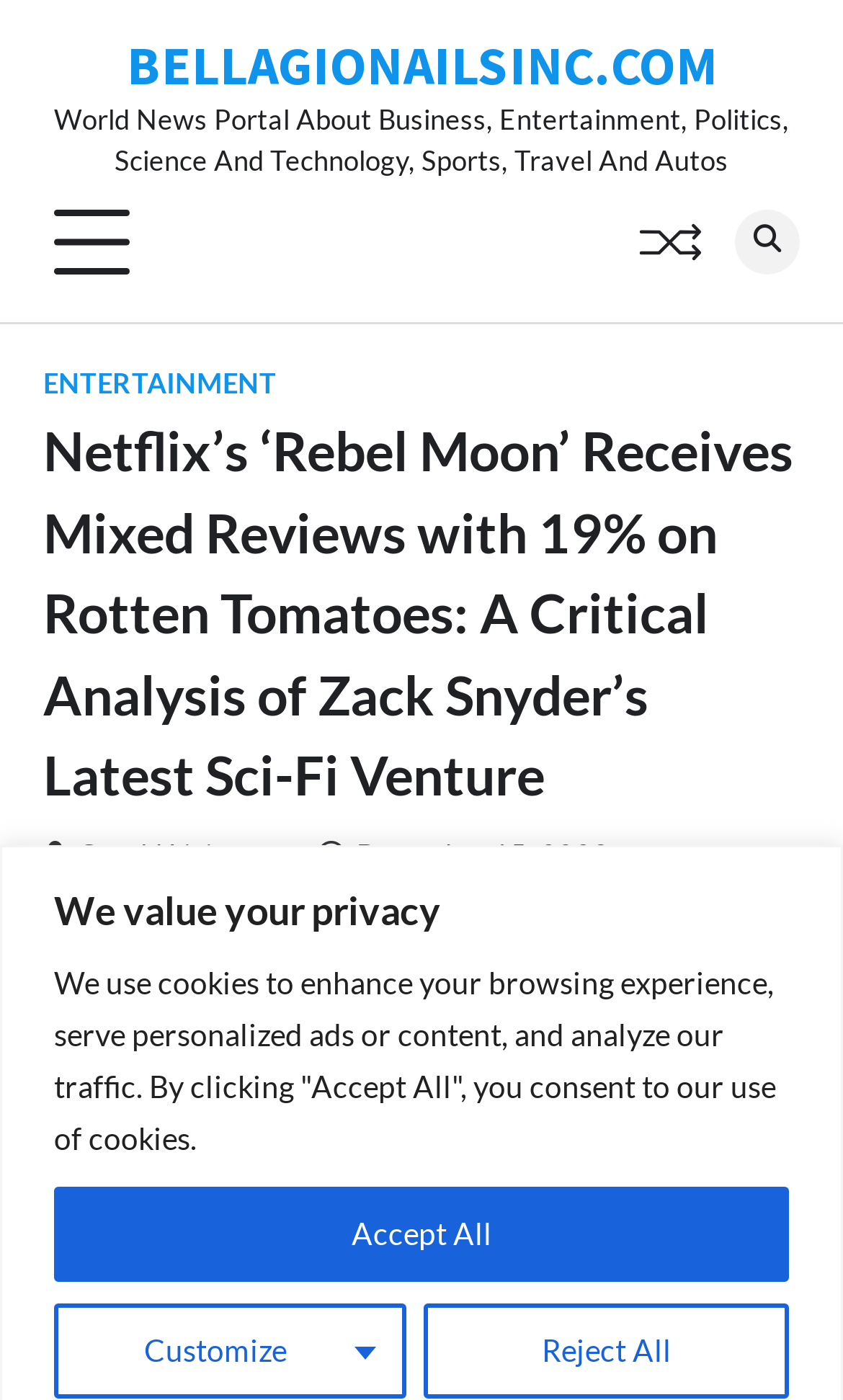Kindly determine the bounding box coordinates for the area that needs to be clicked to execute this instruction: "Visit the 'ENTERTAINMENT' section".

[0.051, 0.263, 0.328, 0.286]